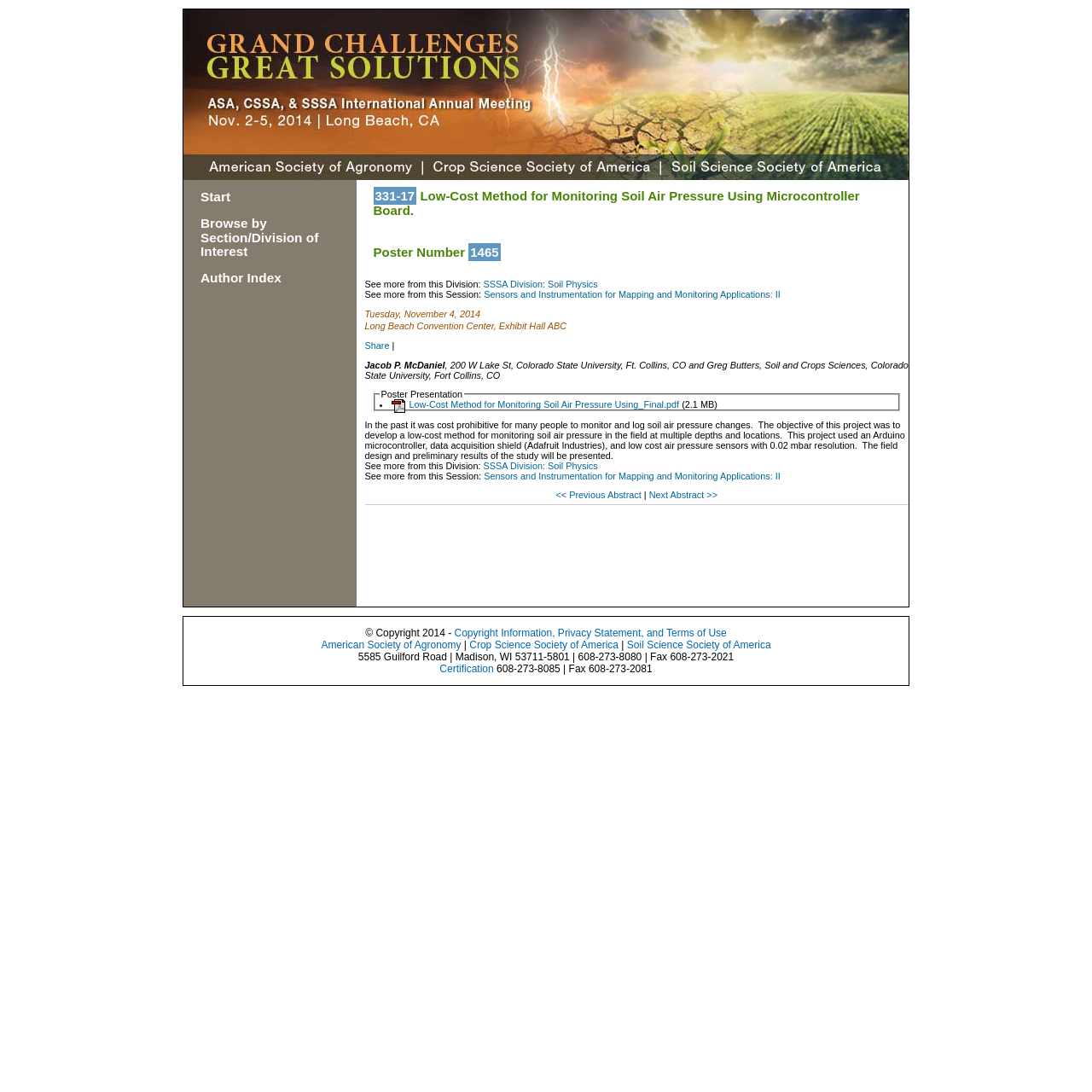Find and indicate the bounding box coordinates of the region you should select to follow the given instruction: "Go to International Annual Meetings - Home Page".

[0.168, 0.155, 0.832, 0.167]